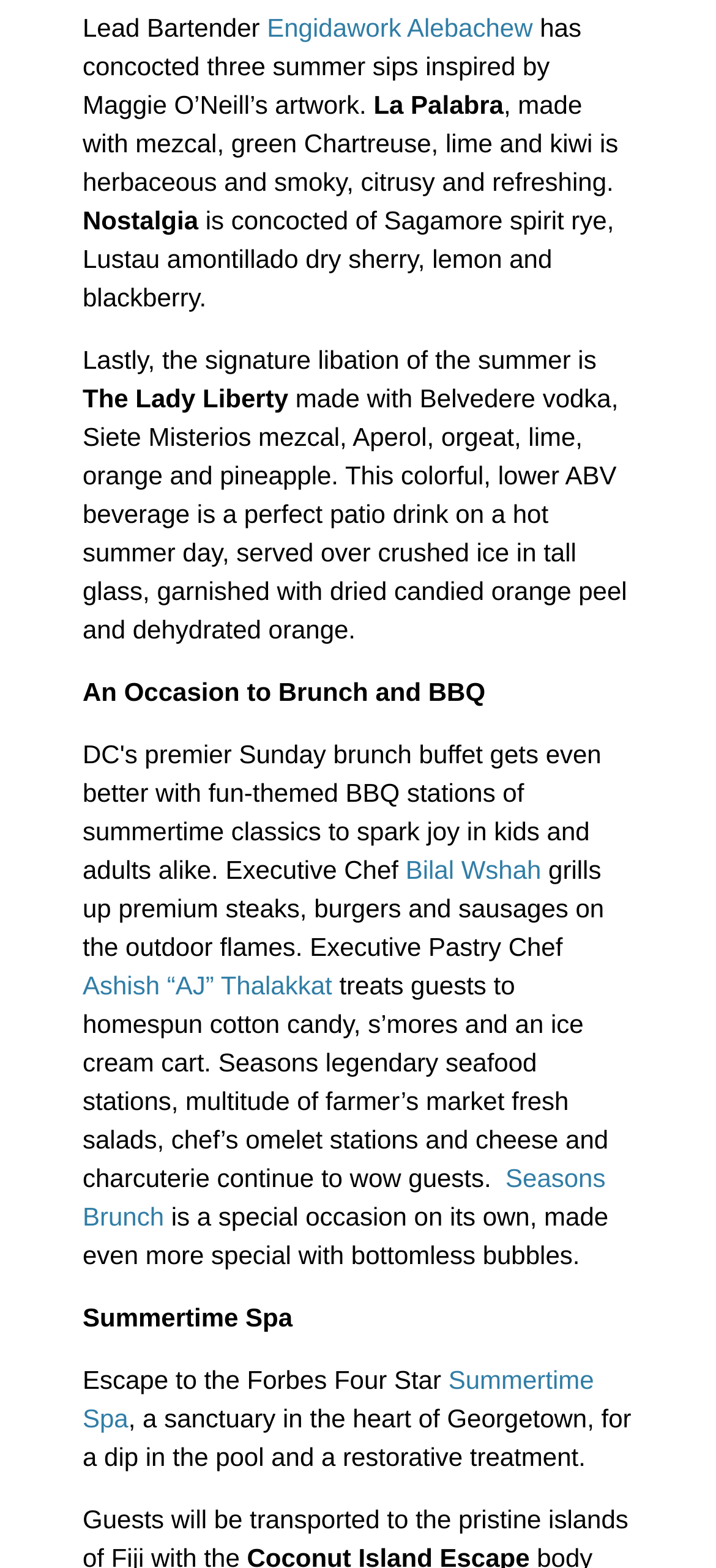Identify the bounding box of the UI component described as: "Seasons Brunch".

[0.115, 0.742, 0.846, 0.785]